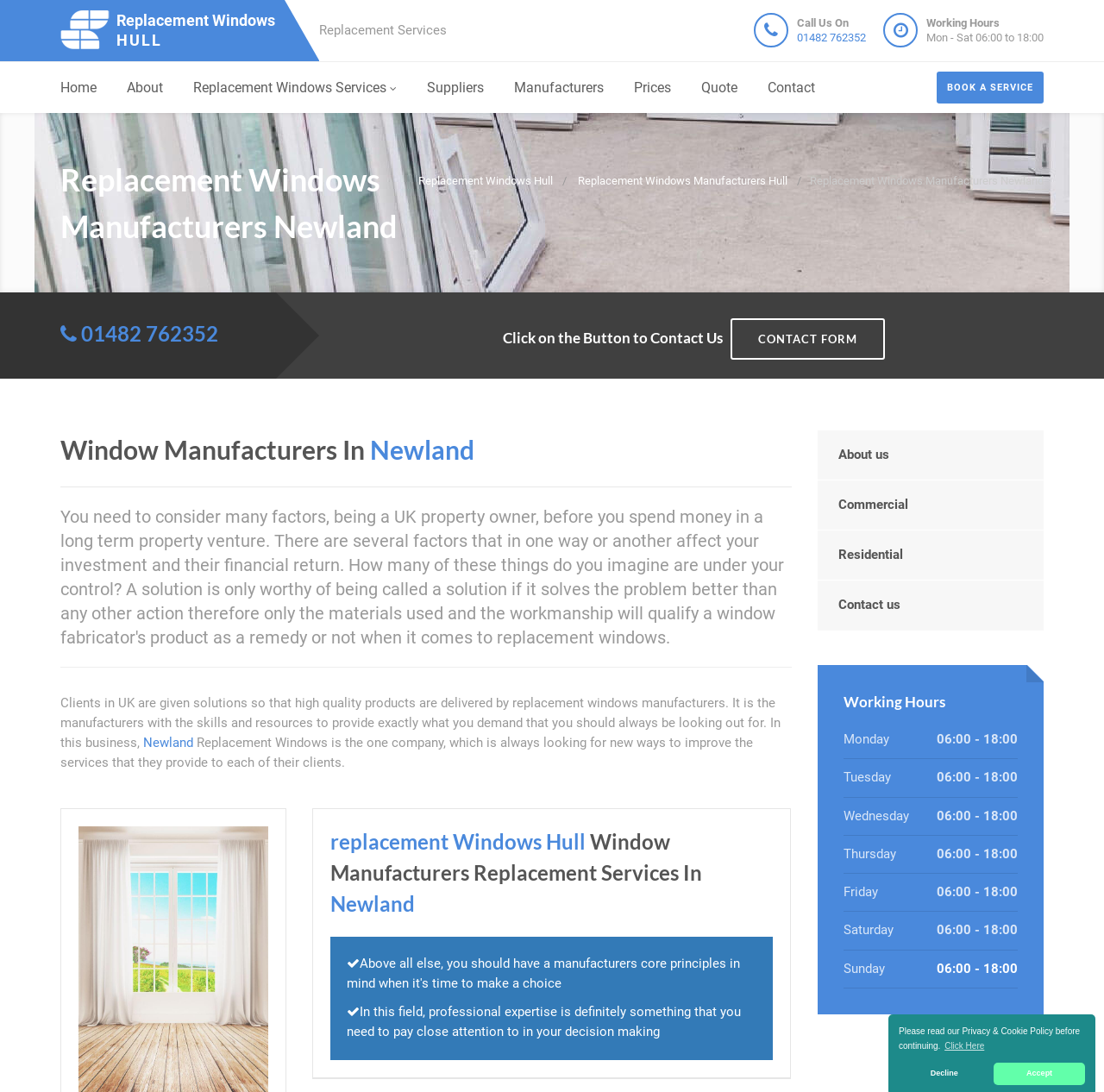What is the focus of the replacement window company?
Please respond to the question with a detailed and informative answer.

I inferred this by reading the text on the webpage, which mentions that the company is always looking for new ways to improve their services and provide high-quality products to their clients.